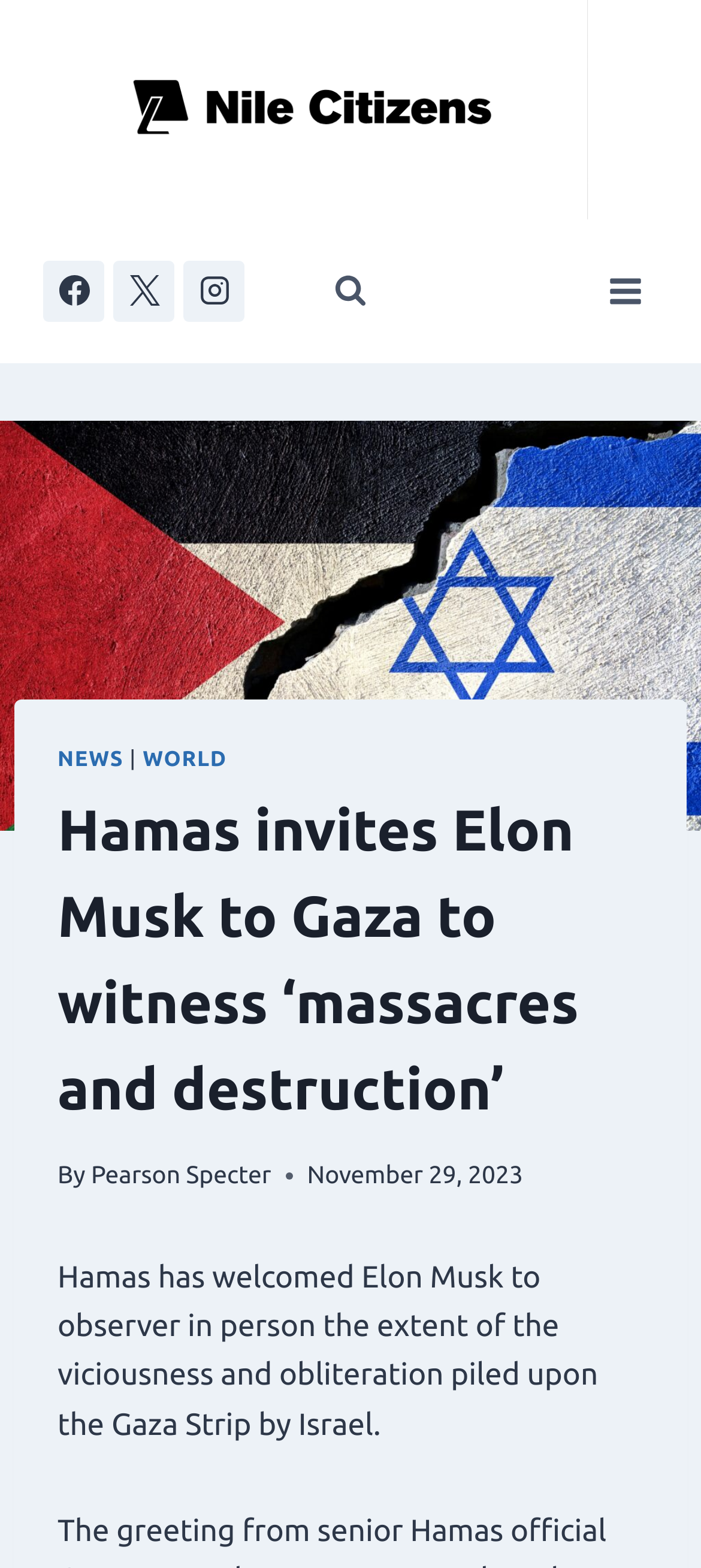Locate the bounding box coordinates of the element to click to perform the following action: 'Click Facebook'. The coordinates should be given as four float values between 0 and 1, in the form of [left, top, right, bottom].

[0.062, 0.166, 0.149, 0.205]